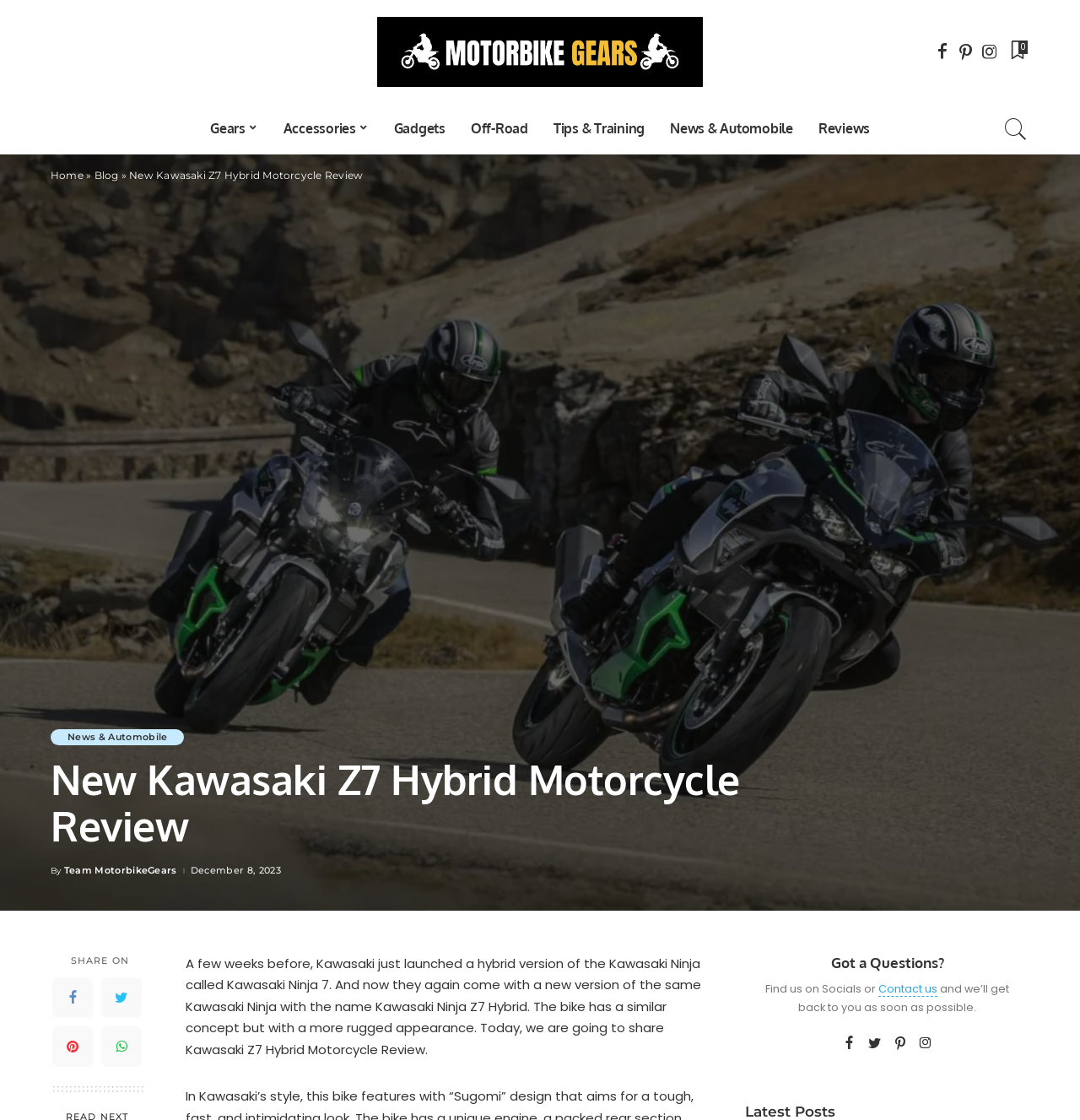Generate a comprehensive description of the webpage.

The webpage is a review of the All-New Kawasaki Z7 Hybrid Motorcycle. At the top, there is a logo of MotorbikeGears, which is a link, accompanied by a small image. To the right of the logo, there are several social media links, including 'b', 'f', and '4'. Below the logo, there is a main navigation menu with links to different sections, such as 'Gears', 'Accessories', 'Gadgets', 'Off-Road', 'Tips & Training', 'News & Automobile', and 'Reviews'.

The main content of the webpage is a review of the Kawasaki Z7 Hybrid Motorcycle. At the top of the content, there is a large image of the motorcycle. Below the image, there are links to 'Home' and 'Blog', followed by the title of the review, 'New Kawasaki Z7 Hybrid Motorcycle Review'. The review is written in a paragraph format, describing the features and specifications of the motorcycle.

To the right of the review, there are links to 'News & Automobile' and a heading that says 'New Kawasaki Z7 Hybrid Motorcycle Review'. Below the review, there is a section that displays the author of the review, 'Team MotorbikeGears', and the date it was posted, 'December 8, 2023'.

Further down the page, there are social media sharing links, including 'b', 'd', and 'Z'. Below the sharing links, there is a heading that says 'Got a Questions?' followed by a paragraph of text that invites readers to contact the website through social media or a contact form.

At the very bottom of the page, there are more social media links, including 'b', 'd', 'f', and '4'.